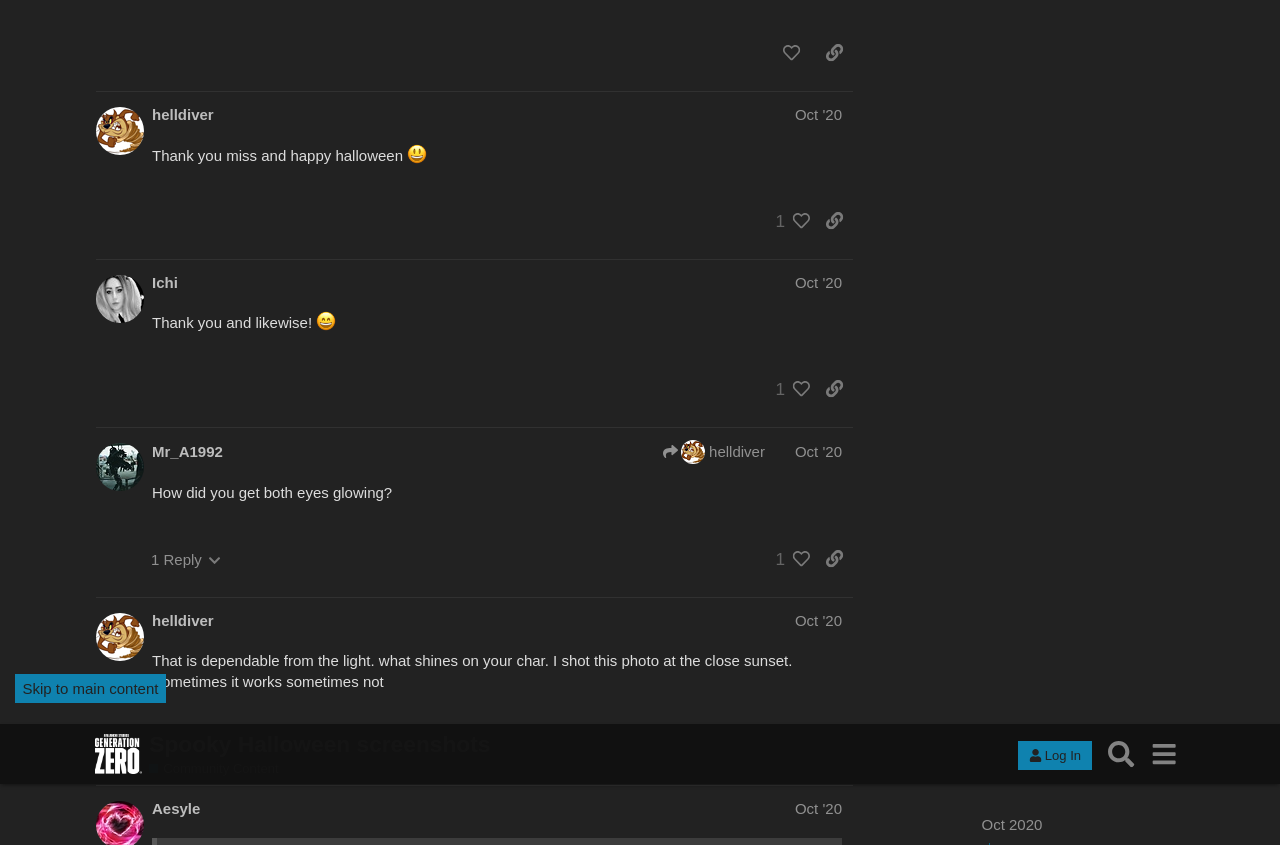Determine the bounding box coordinates of the clickable element to achieve the following action: 'Sort topics by replies'. Provide the coordinates as four float values between 0 and 1, formatted as [left, top, right, bottom].

[0.653, 0.456, 0.711, 0.51]